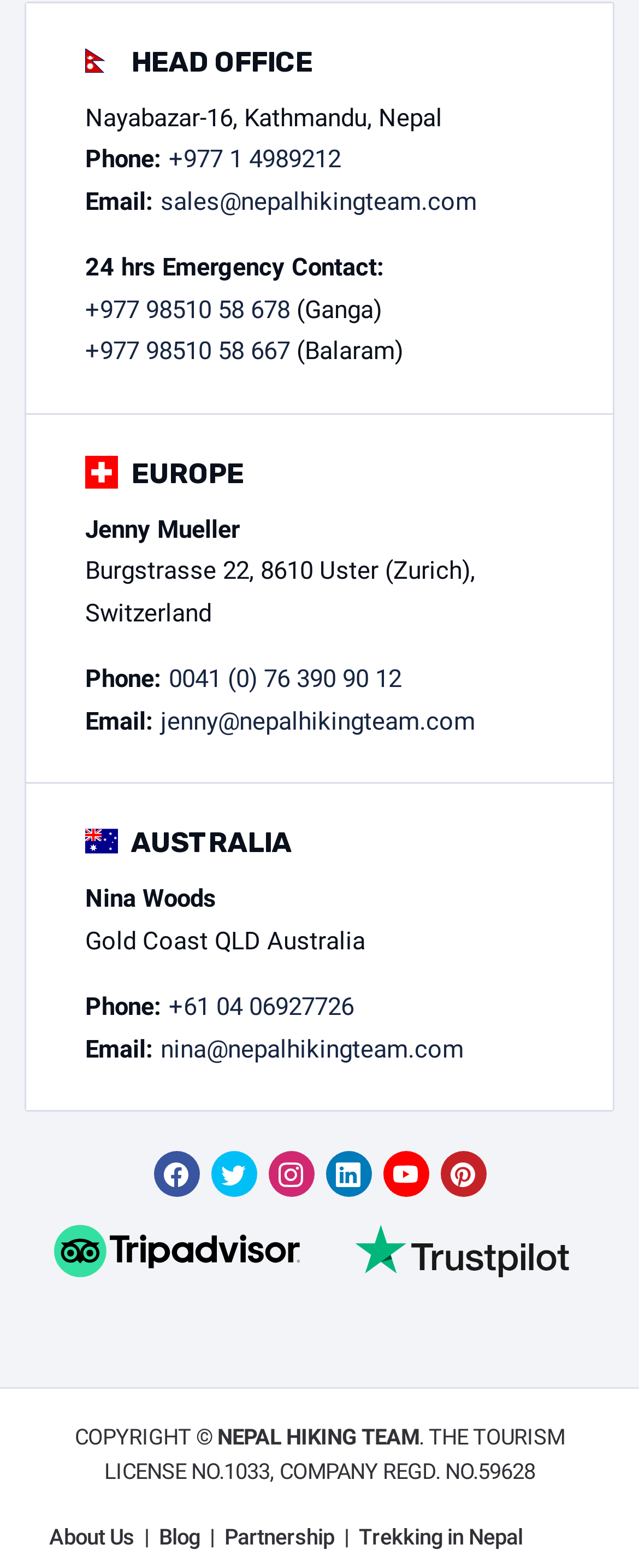Please pinpoint the bounding box coordinates for the region I should click to adhere to this instruction: "Read about trekking in Nepal".

[0.562, 0.969, 0.818, 0.991]